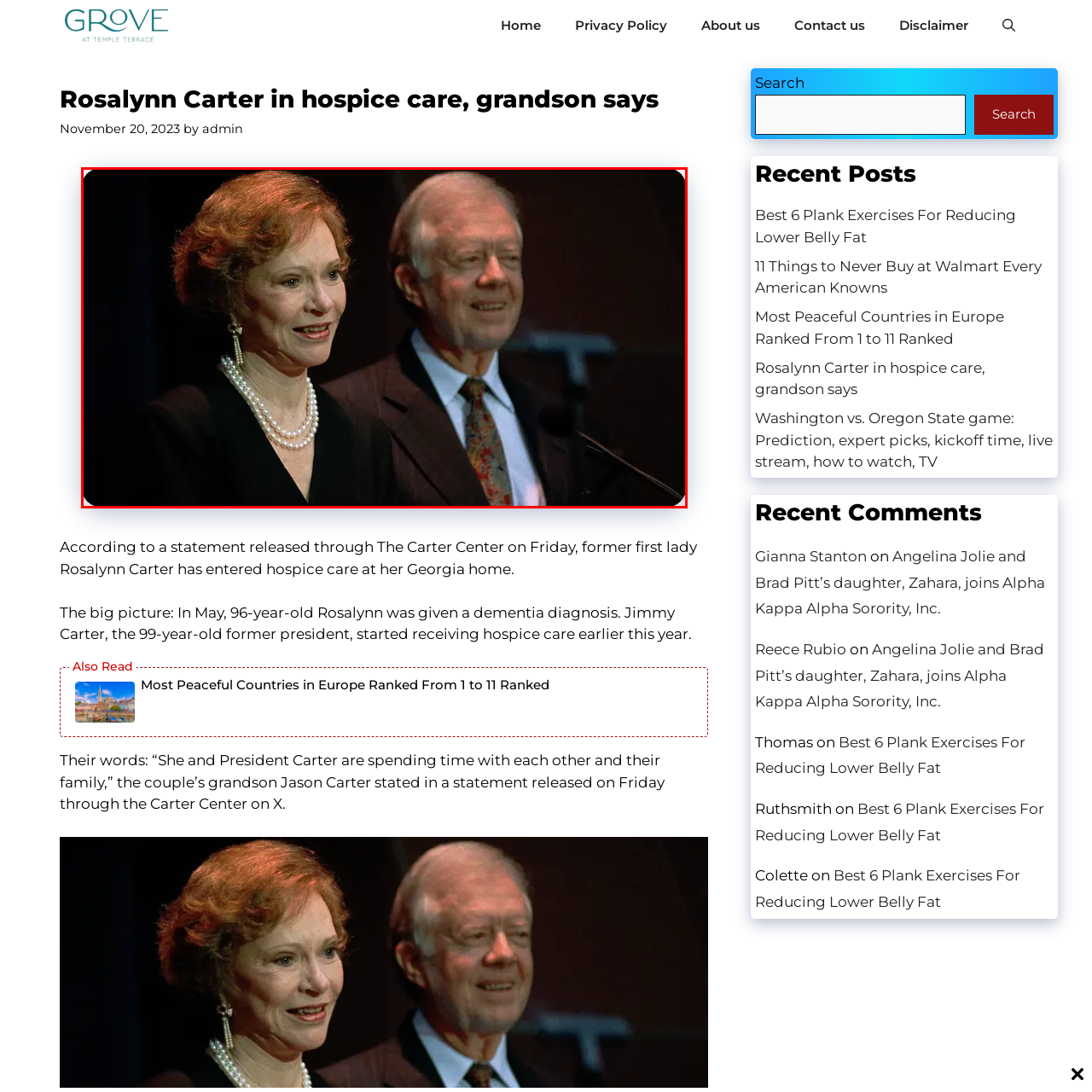Describe in detail what is depicted in the image enclosed by the red lines.

The image captures a moment featuring former First Lady Rosalynn Carter and her husband, former President Jimmy Carter. Rosalynn, elegantly dressed in a black outfit adorned with pearl jewelry, is seen smiling as she speaks or engages with the audience. Beside her, President Carter, donning a suit and patterned tie, also smiles warmly, indicating a shared moment of connection and support. This image reflects their enduring partnership and commitment to one another, particularly noteworthy as they face health challenges, with Rosalynn recently entering hospice care. The intimate atmosphere suggests a celebration of their legacy and contributions to society, emphasizing their deep bond as they continue to navigate life together.